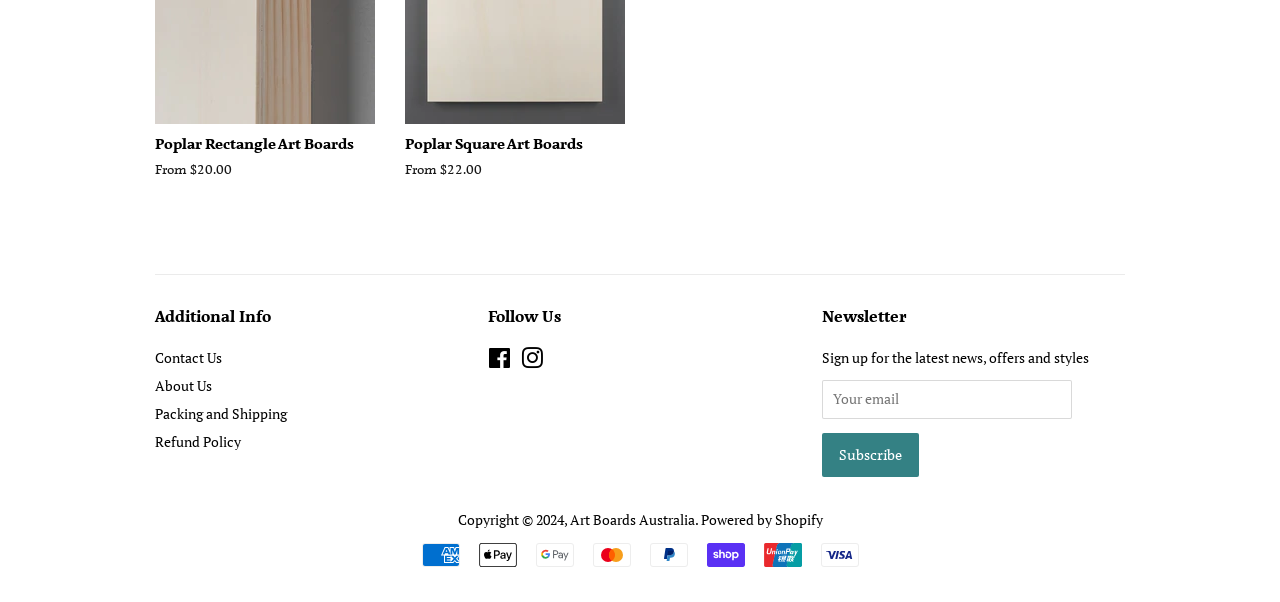Please identify the bounding box coordinates of the region to click in order to complete the task: "Subscribe to the newsletter". The coordinates must be four float numbers between 0 and 1, specified as [left, top, right, bottom].

[0.642, 0.719, 0.718, 0.793]